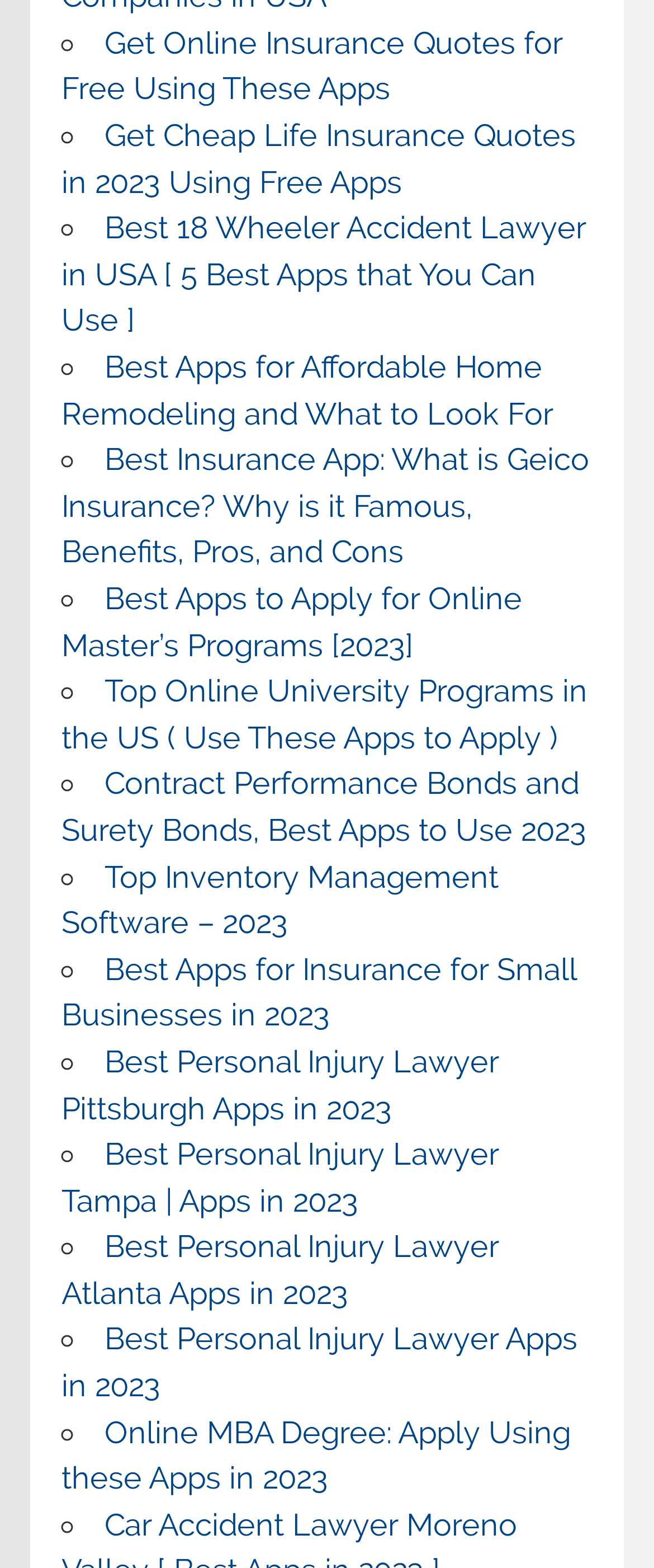Specify the bounding box coordinates for the region that must be clicked to perform the given instruction: "Get Cheap Life Insurance Quotes in 2023 Using Free Apps".

[0.094, 0.075, 0.88, 0.127]